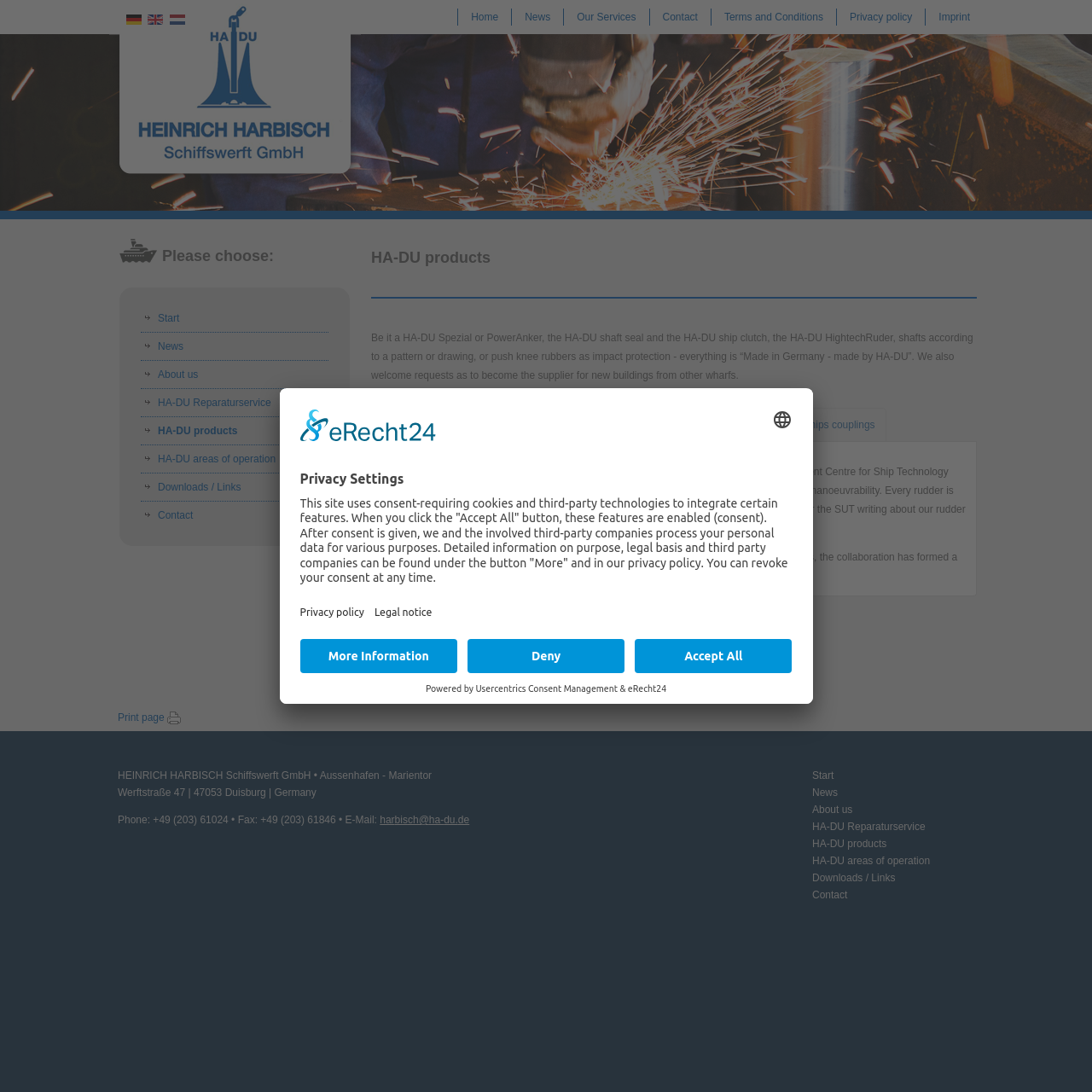Please provide a comprehensive answer to the question based on the screenshot: How many languages can the user select from?

The language selection option is located at the top of the webpage, and it provides 4 language options: 'Deutsch', 'English (UK)', 'Nederlands nl-NL', and other languages that can be selected from the dropdown list.